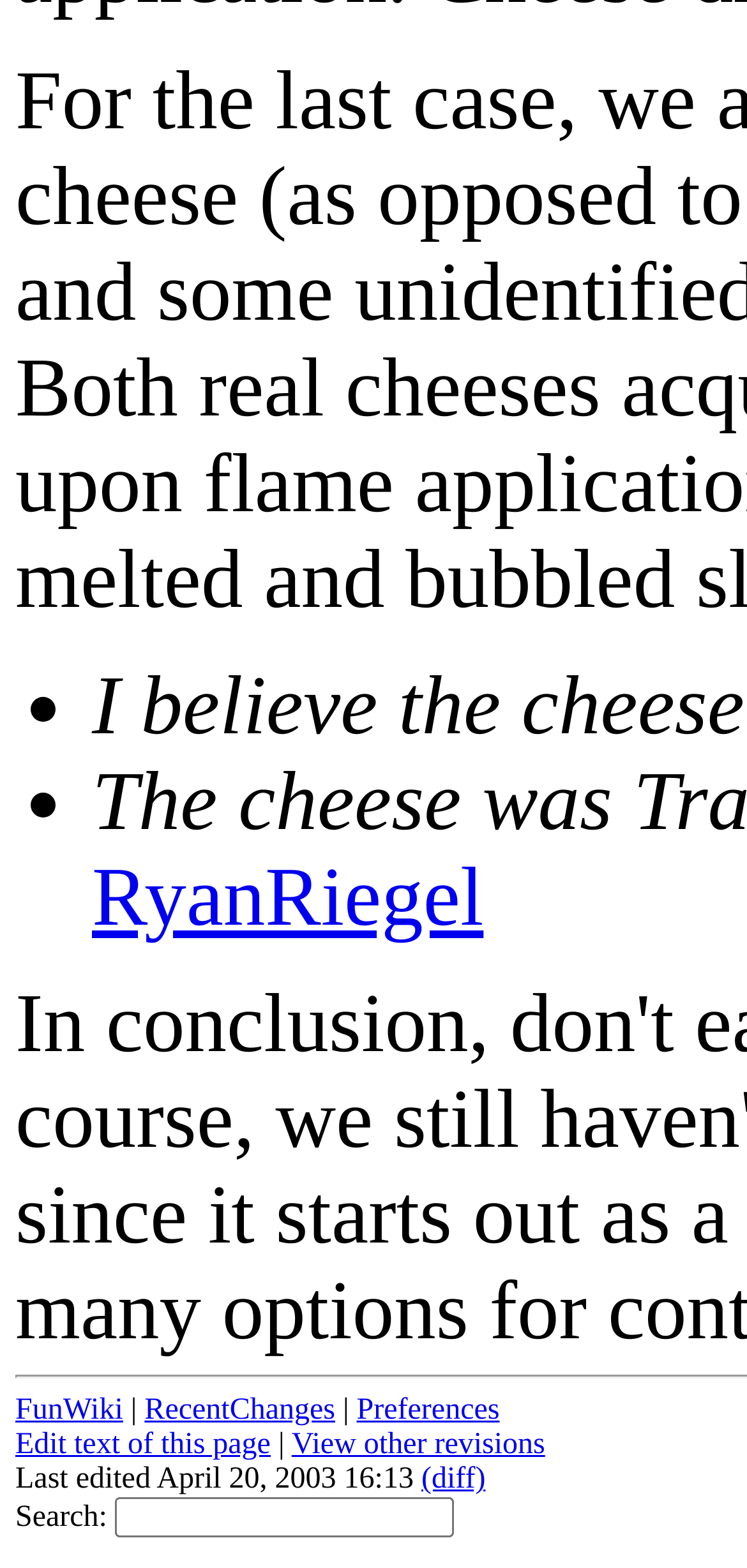Select the bounding box coordinates of the element I need to click to carry out the following instruction: "View Itinéraires Vignobles".

None